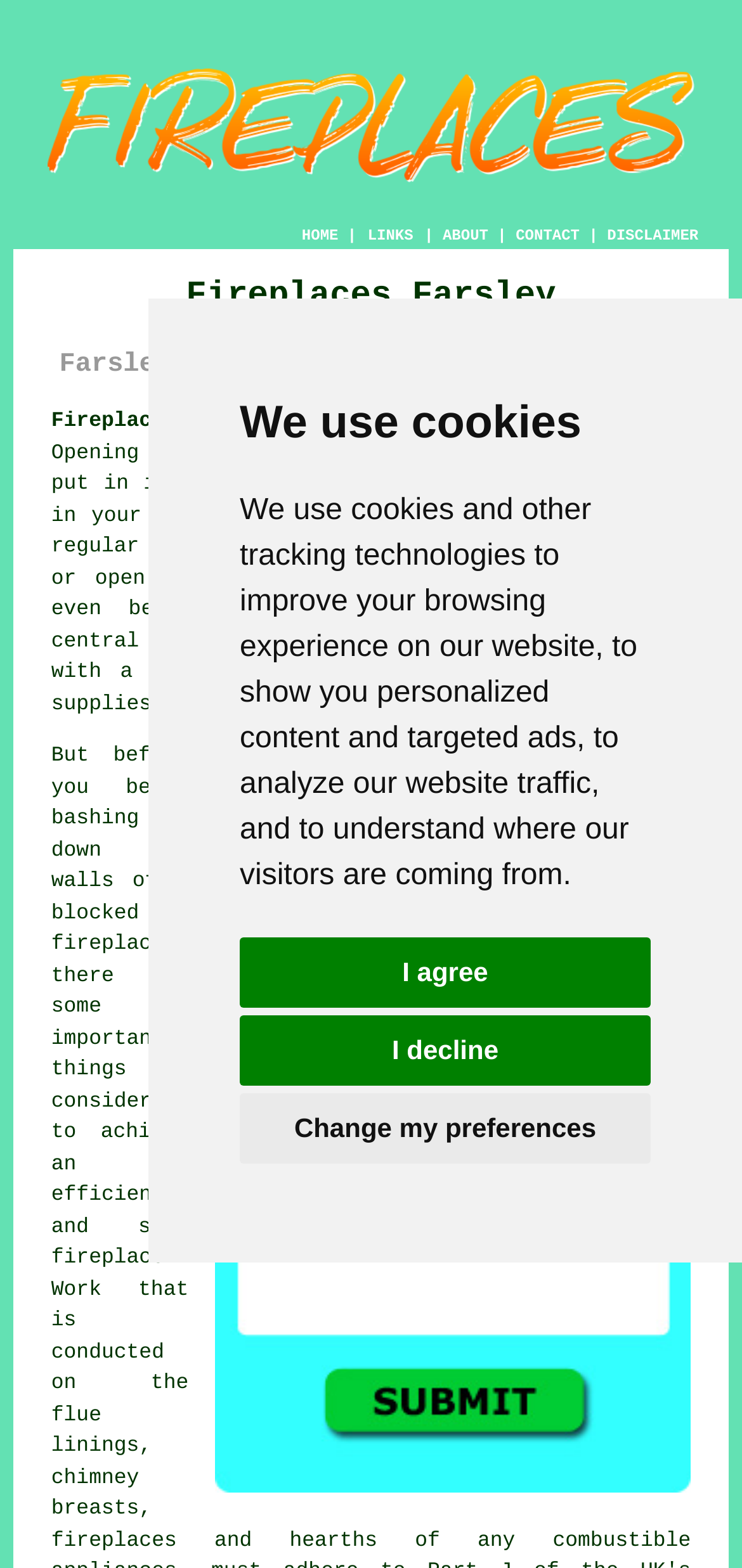Please reply to the following question with a single word or a short phrase:
What is the topic of the webpage?

Fireplaces